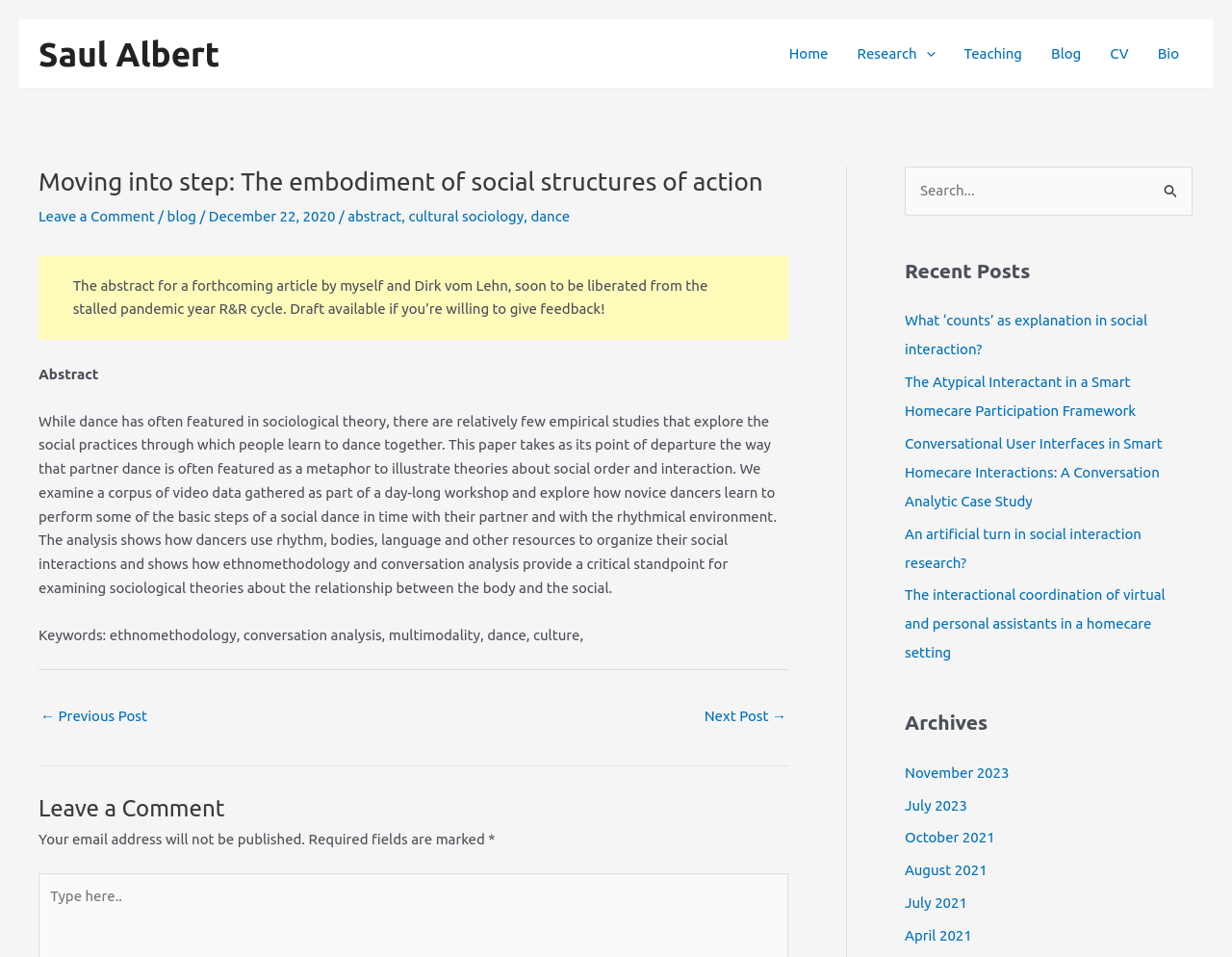Please identify the coordinates of the bounding box that should be clicked to fulfill this instruction: "Click on the 'Home' link".

[0.629, 0.021, 0.684, 0.092]